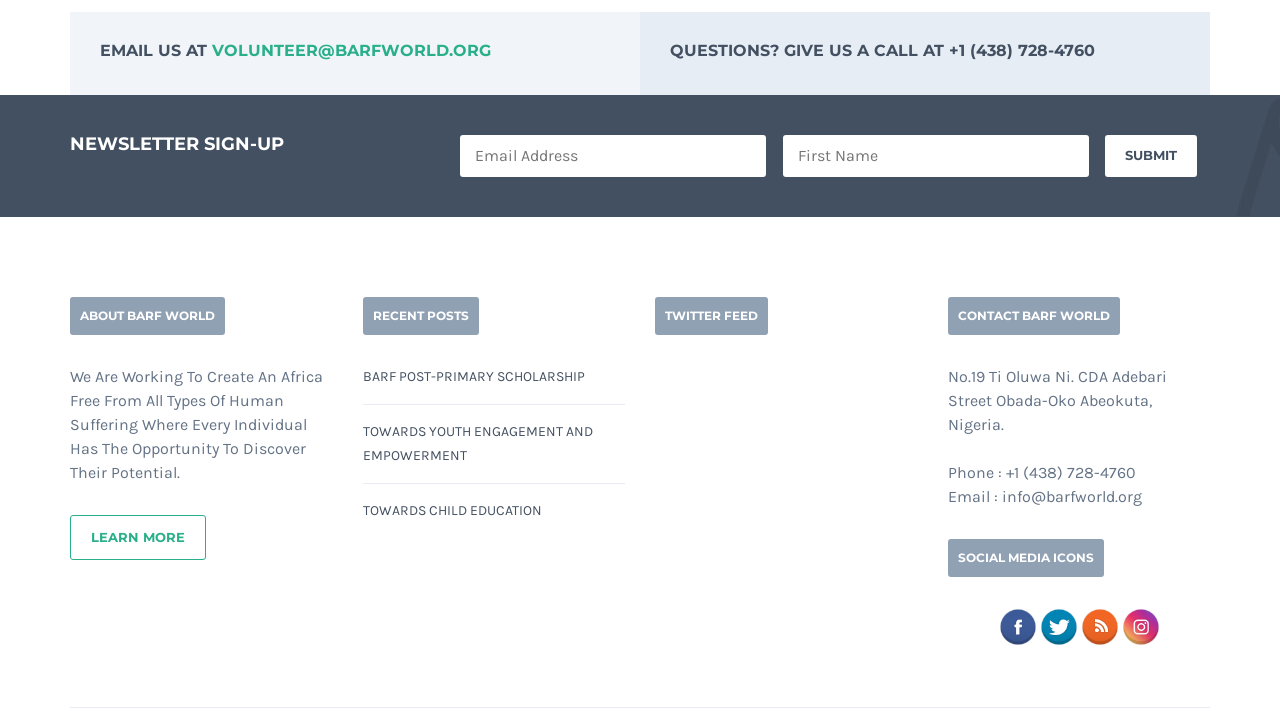Identify the bounding box coordinates of the region that needs to be clicked to carry out this instruction: "Enter email address". Provide these coordinates as four float numbers ranging from 0 to 1, i.e., [left, top, right, bottom].

[0.359, 0.19, 0.599, 0.249]